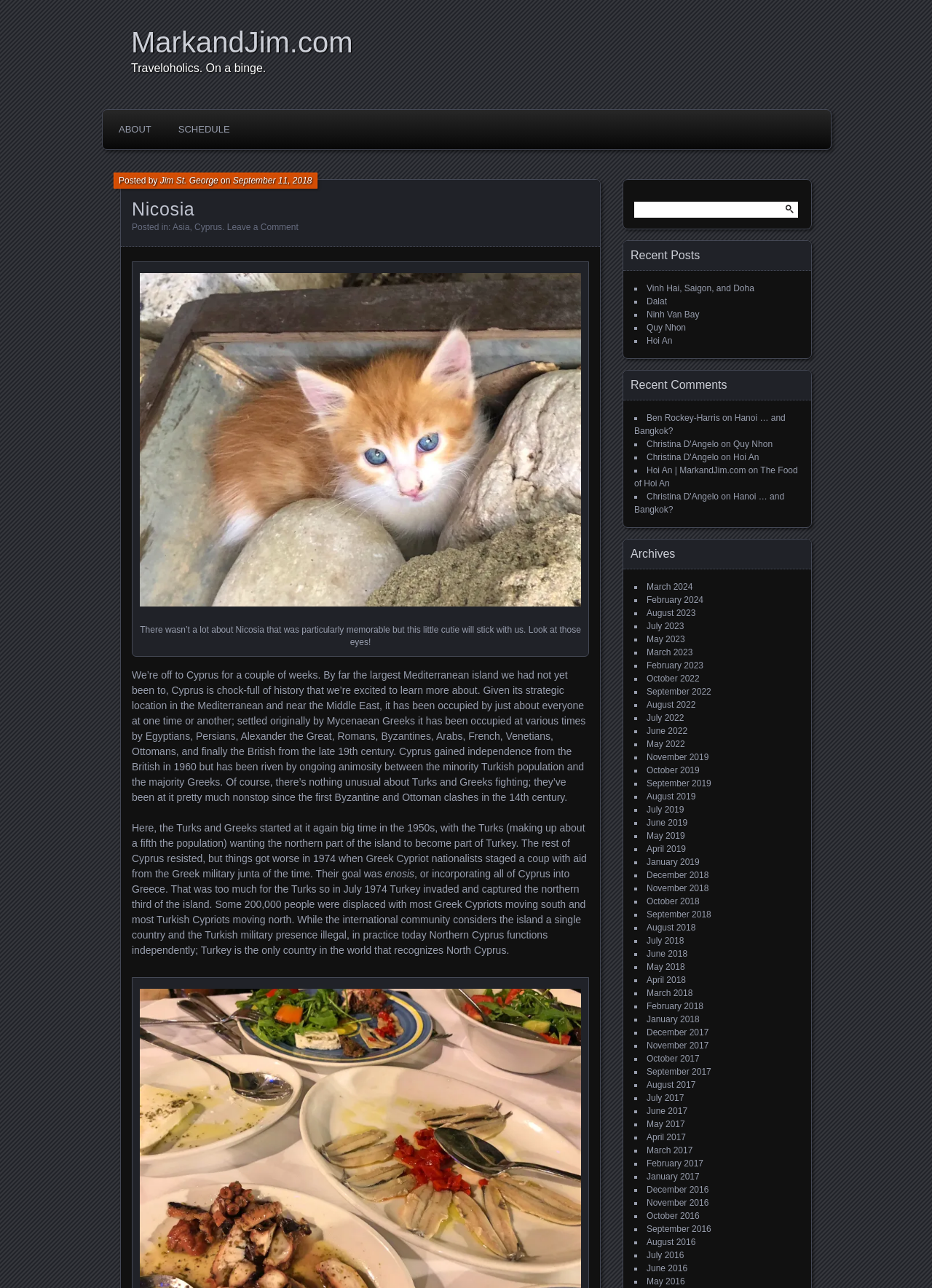Determine the bounding box coordinates of the clickable element necessary to fulfill the instruction: "Search for something". Provide the coordinates as four float numbers within the 0 to 1 range, i.e., [left, top, right, bottom].

[0.68, 0.157, 0.856, 0.169]